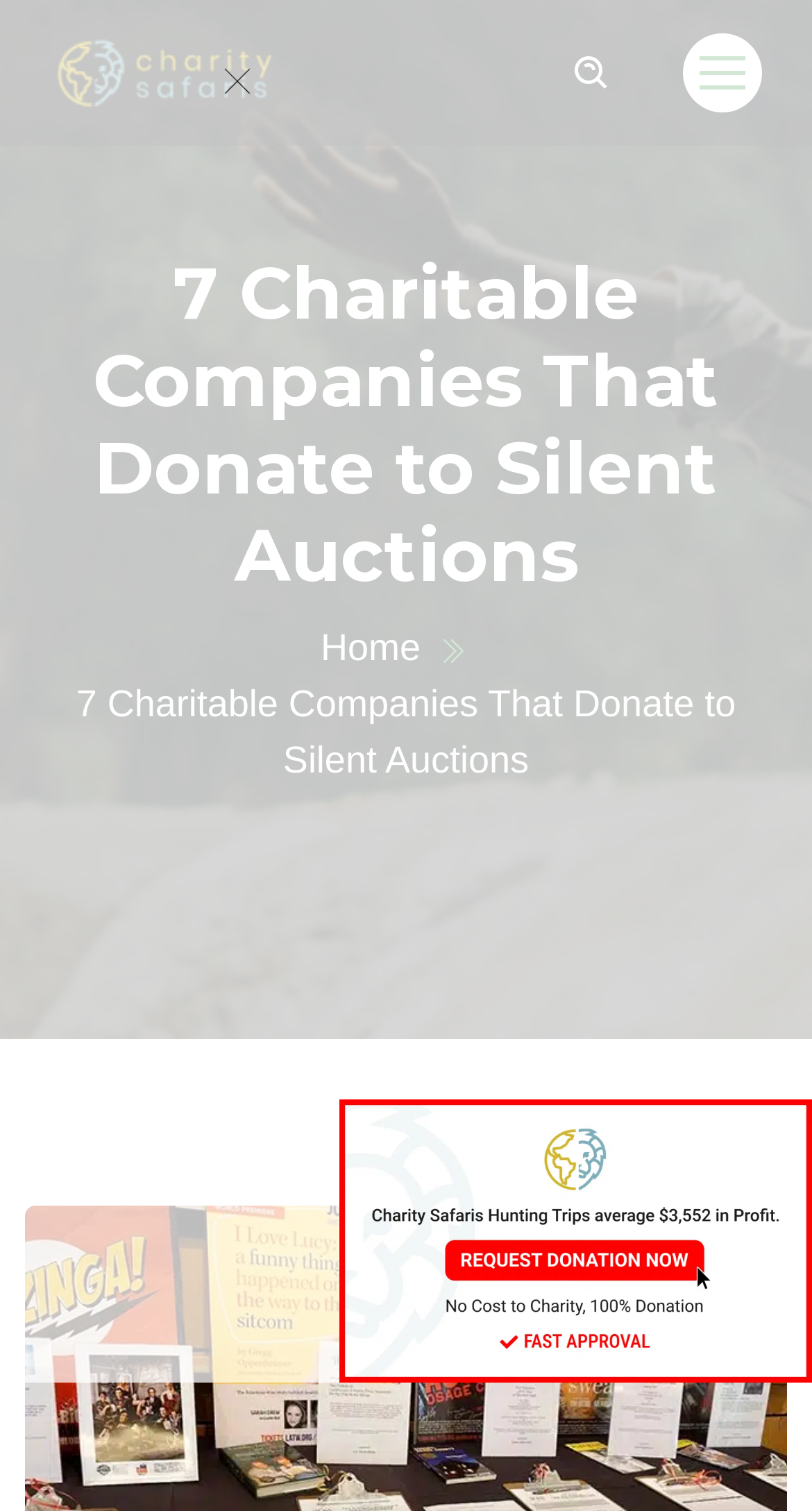Given the element description Home, predict the bounding box coordinates for the UI element in the webpage screenshot. The format should be (top-left x, top-left y, bottom-right x, bottom-right y), and the values should be between 0 and 1.

[0.395, 0.415, 0.518, 0.442]